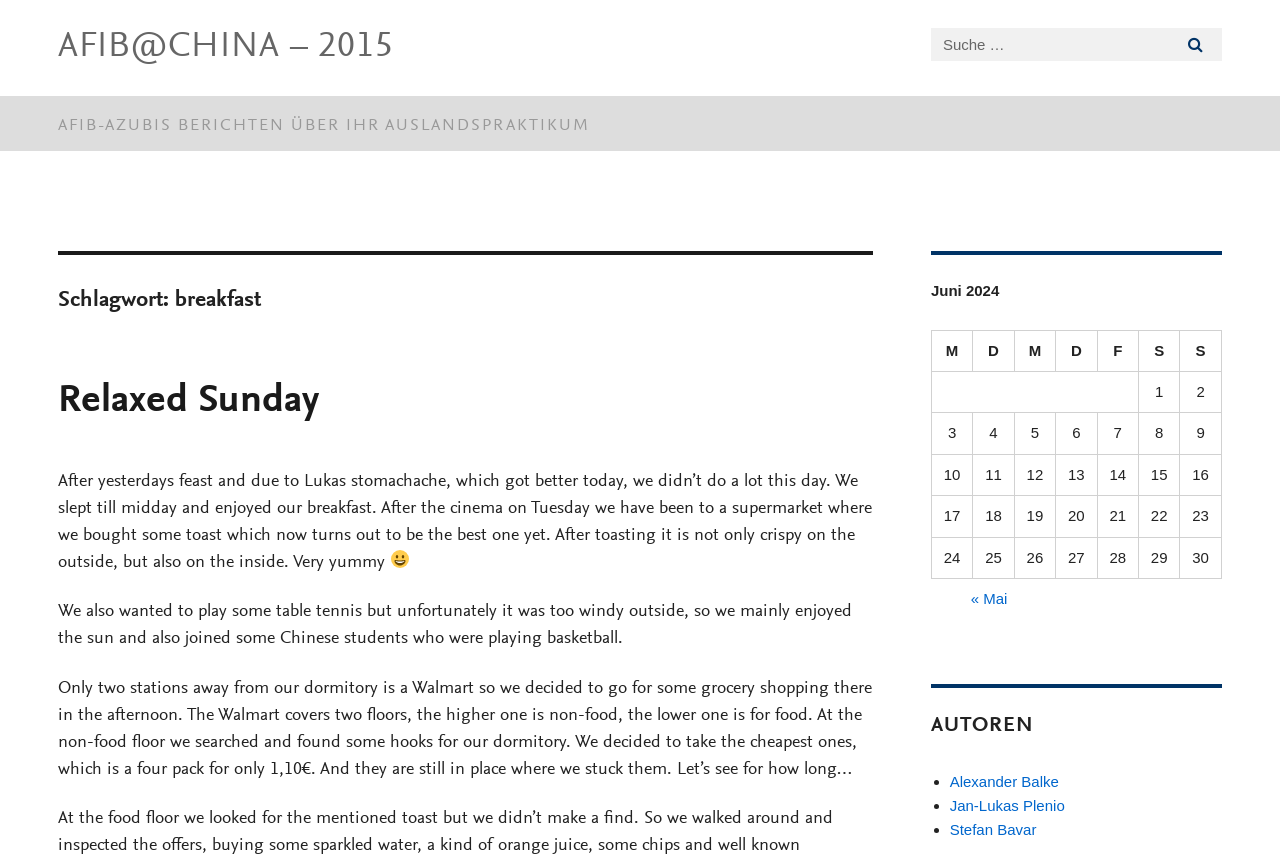Please give the bounding box coordinates of the area that should be clicked to fulfill the following instruction: "Click the 'Home' link". The coordinates should be in the format of four float numbers from 0 to 1, i.e., [left, top, right, bottom].

None